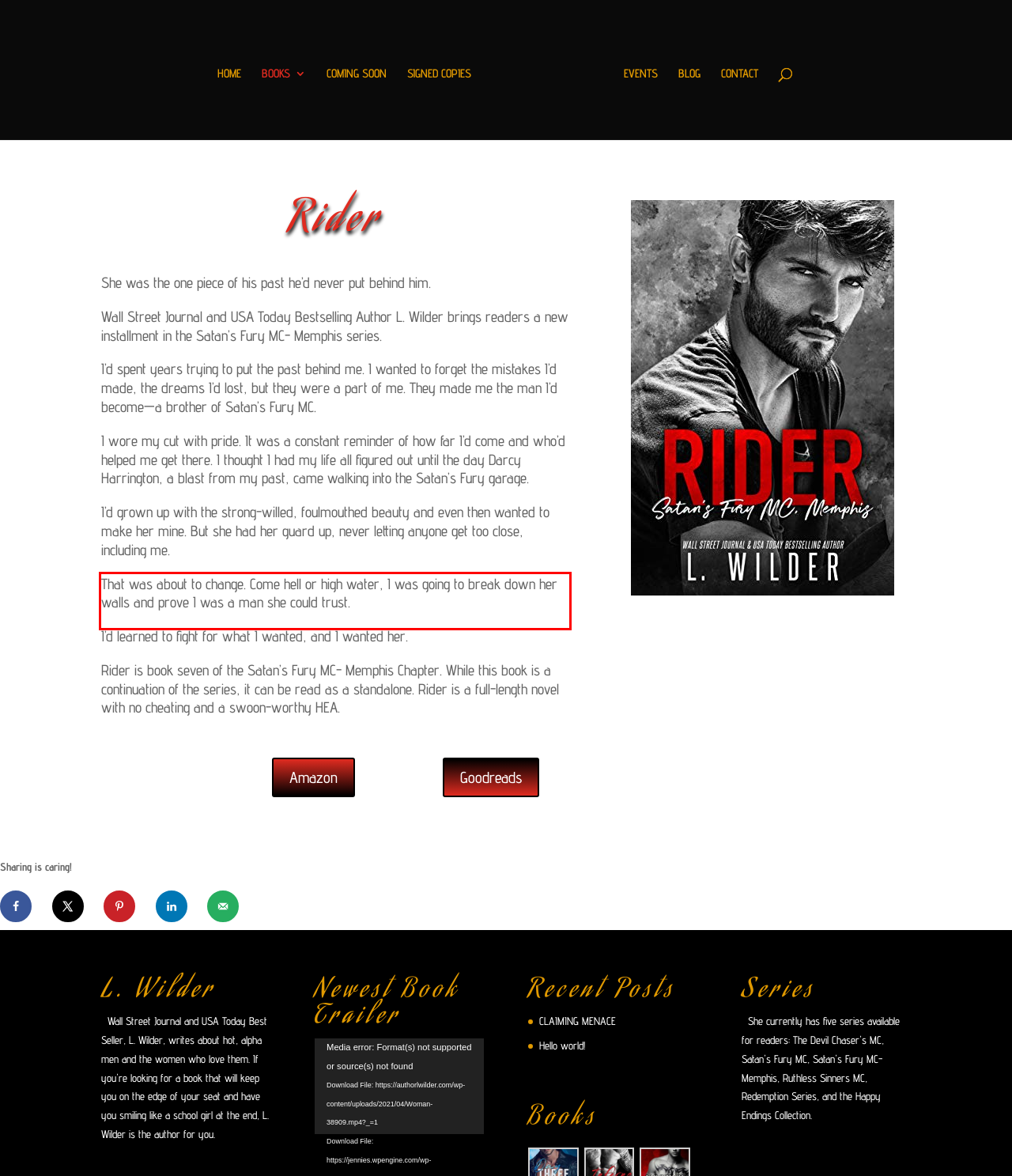Examine the screenshot of the webpage, locate the red bounding box, and perform OCR to extract the text contained within it.

That was about to change. Come hell or high water, I was going to break down her walls and prove I was a man she could trust.